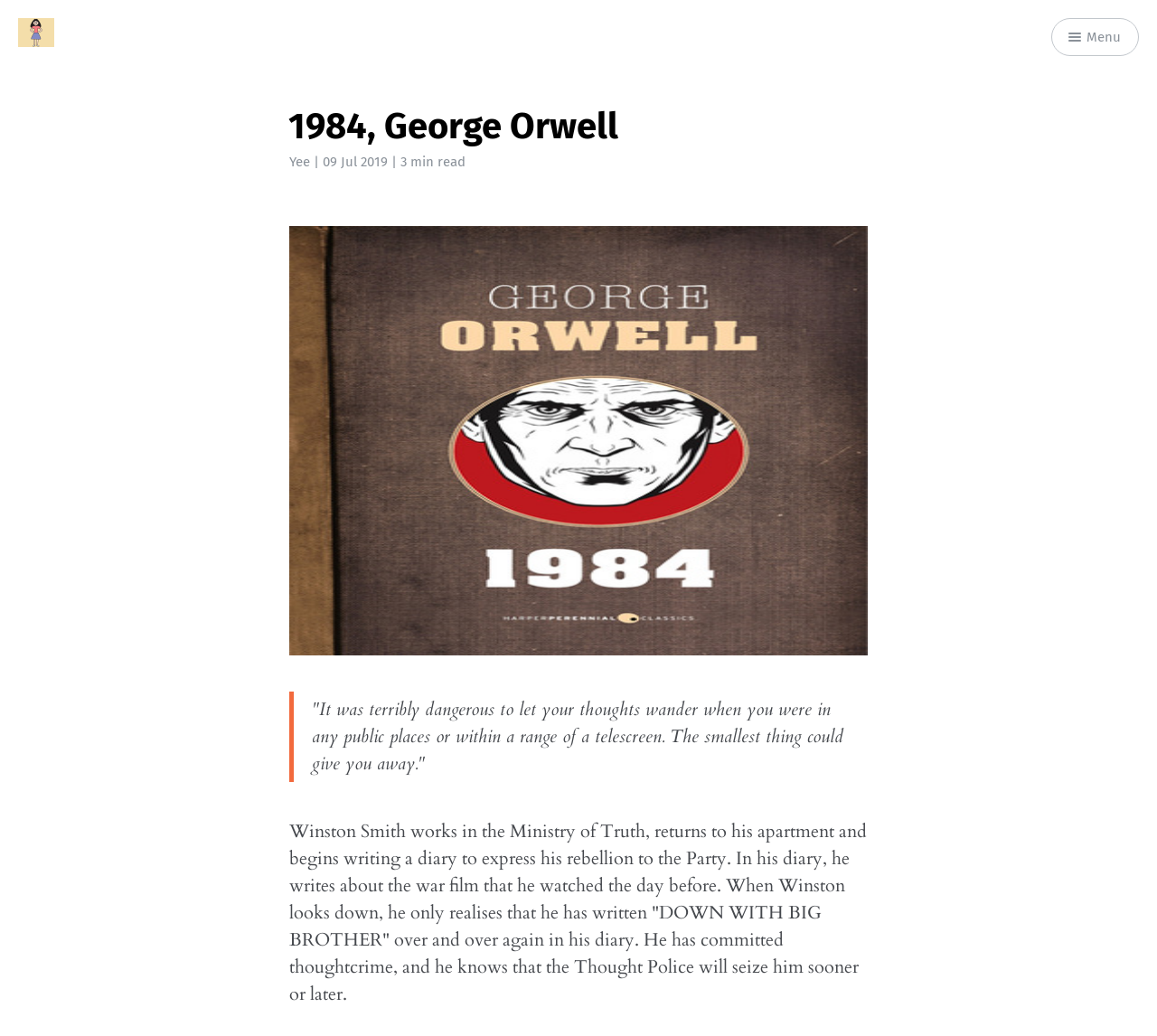Find the bounding box coordinates for the HTML element described in this sentence: "alt="Blog Logo"". Provide the coordinates as four float numbers between 0 and 1, in the format [left, top, right, bottom].

[0.016, 0.017, 0.047, 0.045]